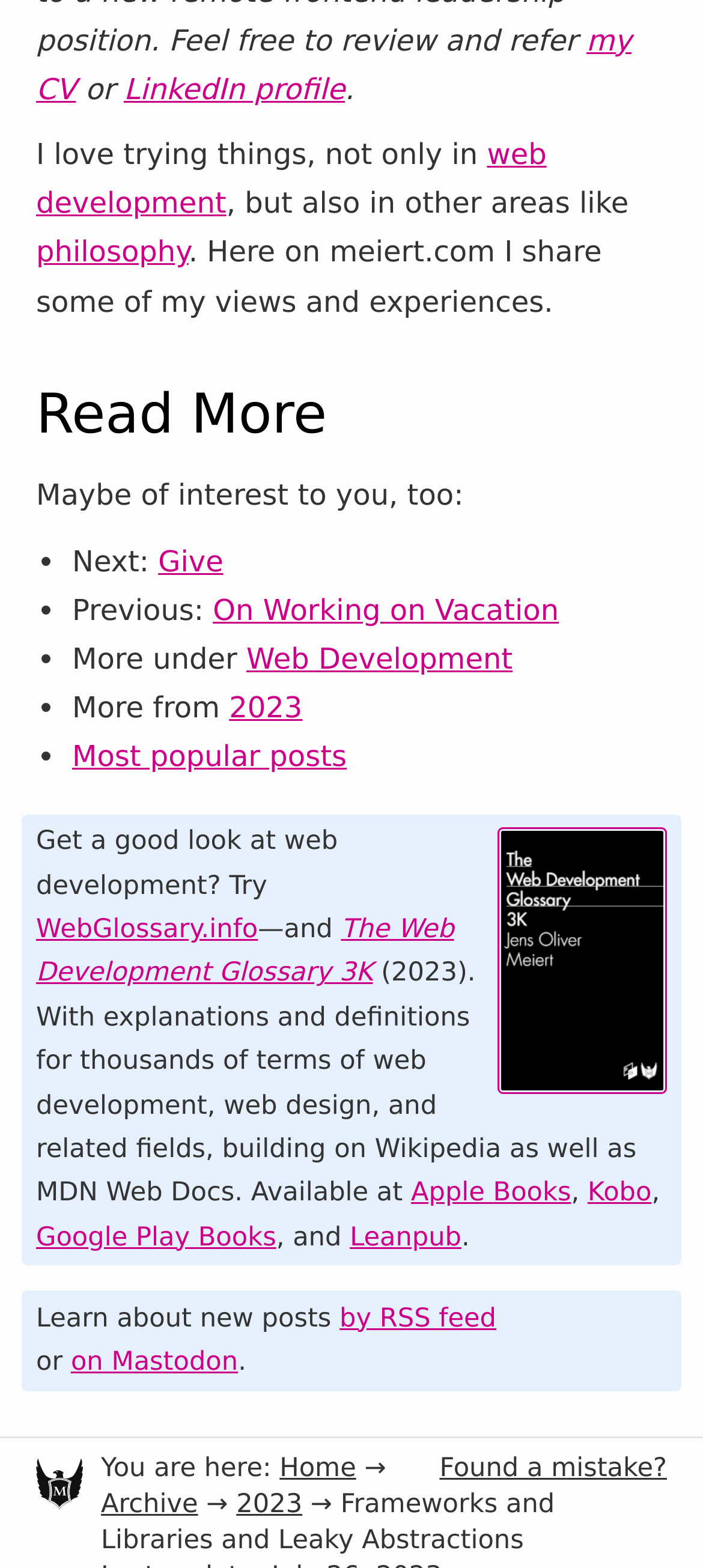Identify the bounding box coordinates of the specific part of the webpage to click to complete this instruction: "View my CV".

[0.051, 0.015, 0.898, 0.068]